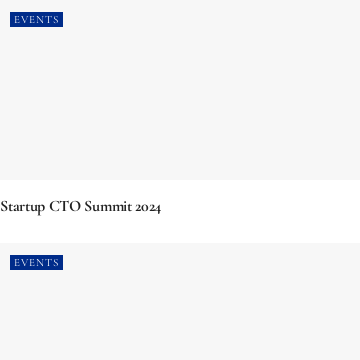What is the category of the Startup CTO Summit 2024?
Please look at the screenshot and answer in one word or a short phrase.

EVENTS